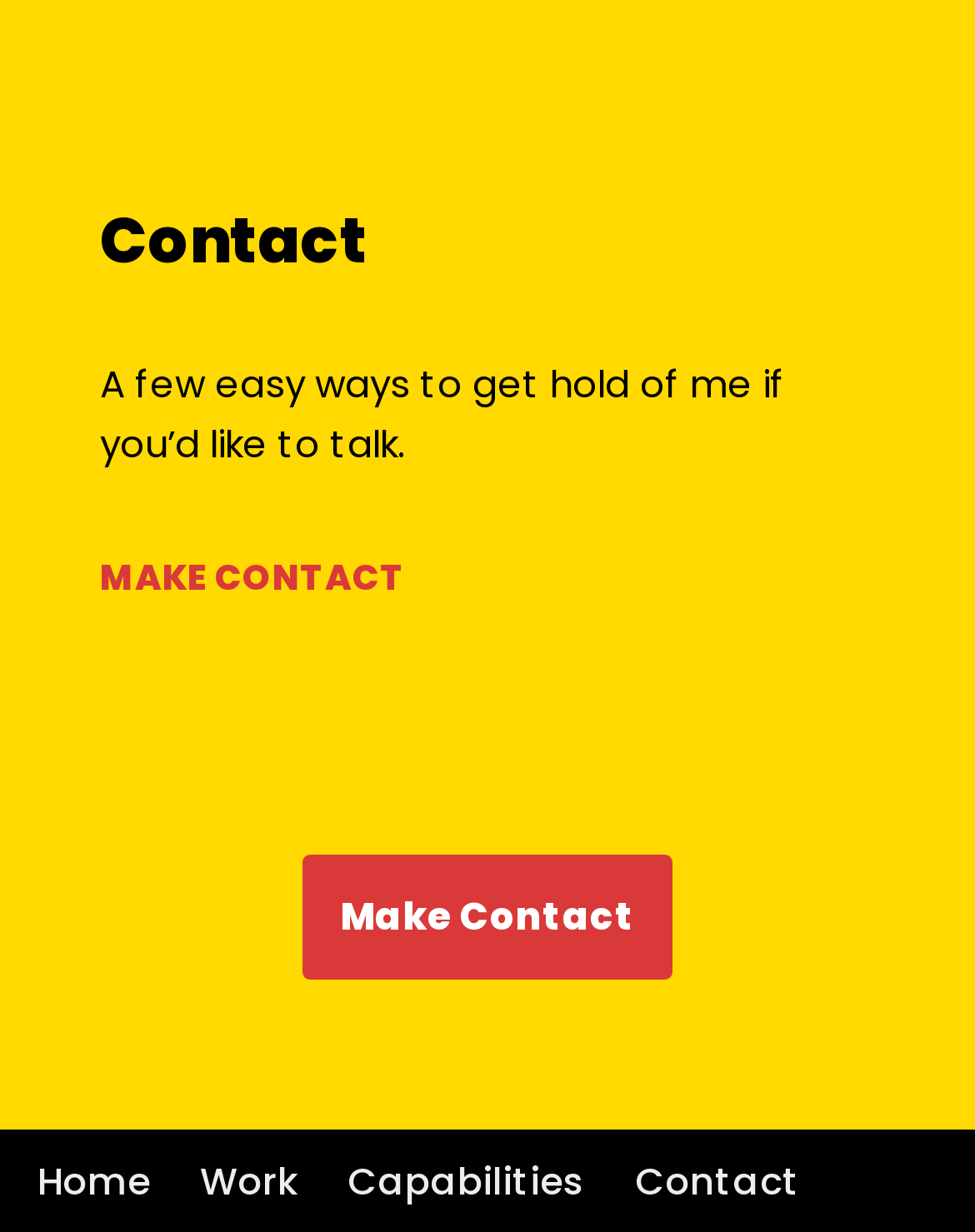Determine the bounding box for the UI element as described: "Contact". The coordinates should be represented as four float numbers between 0 and 1, formatted as [left, top, right, bottom].

[0.103, 0.16, 0.377, 0.231]